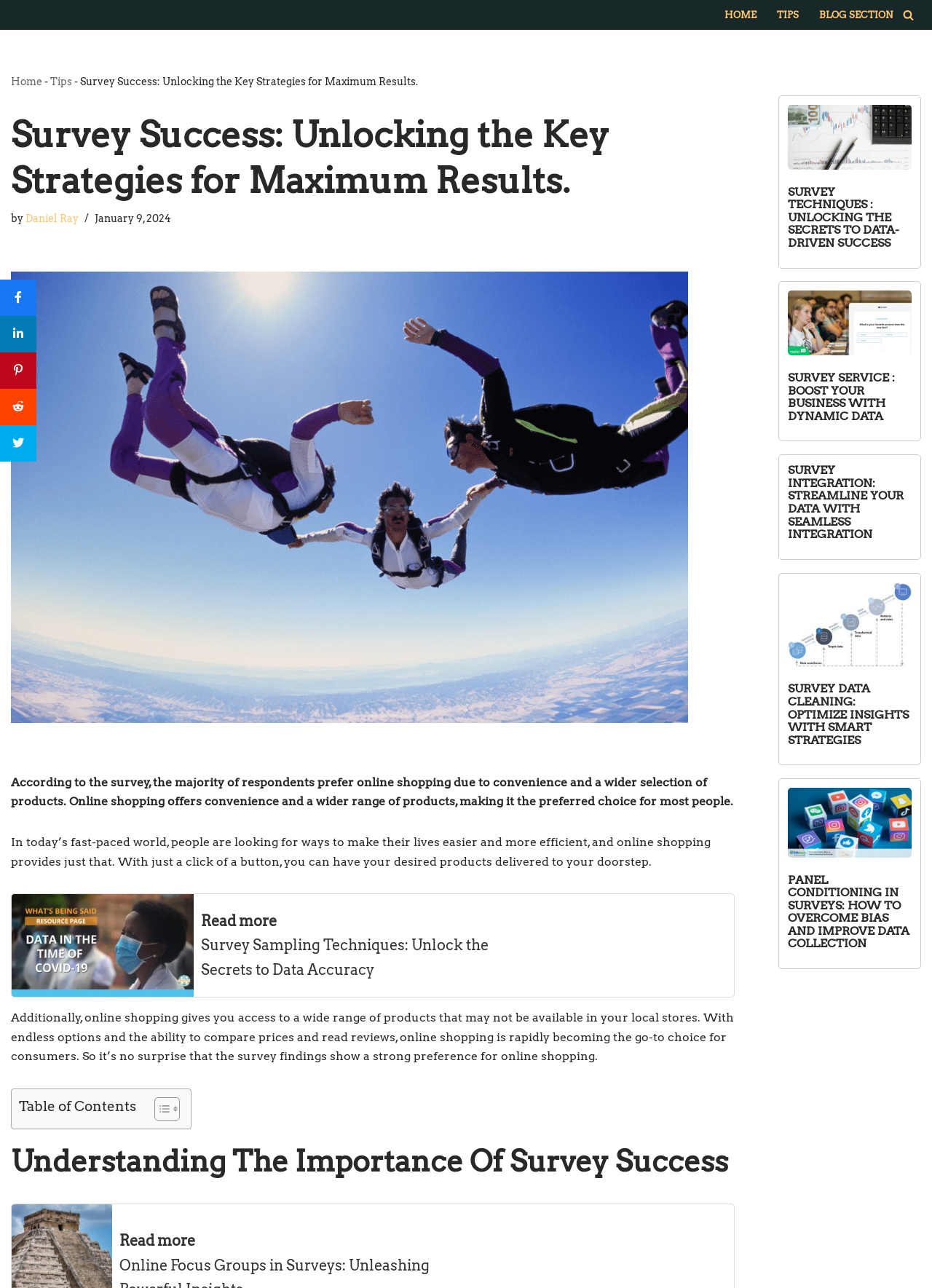Based on the element description "Daniel Ray", predict the bounding box coordinates of the UI element.

[0.027, 0.165, 0.084, 0.176]